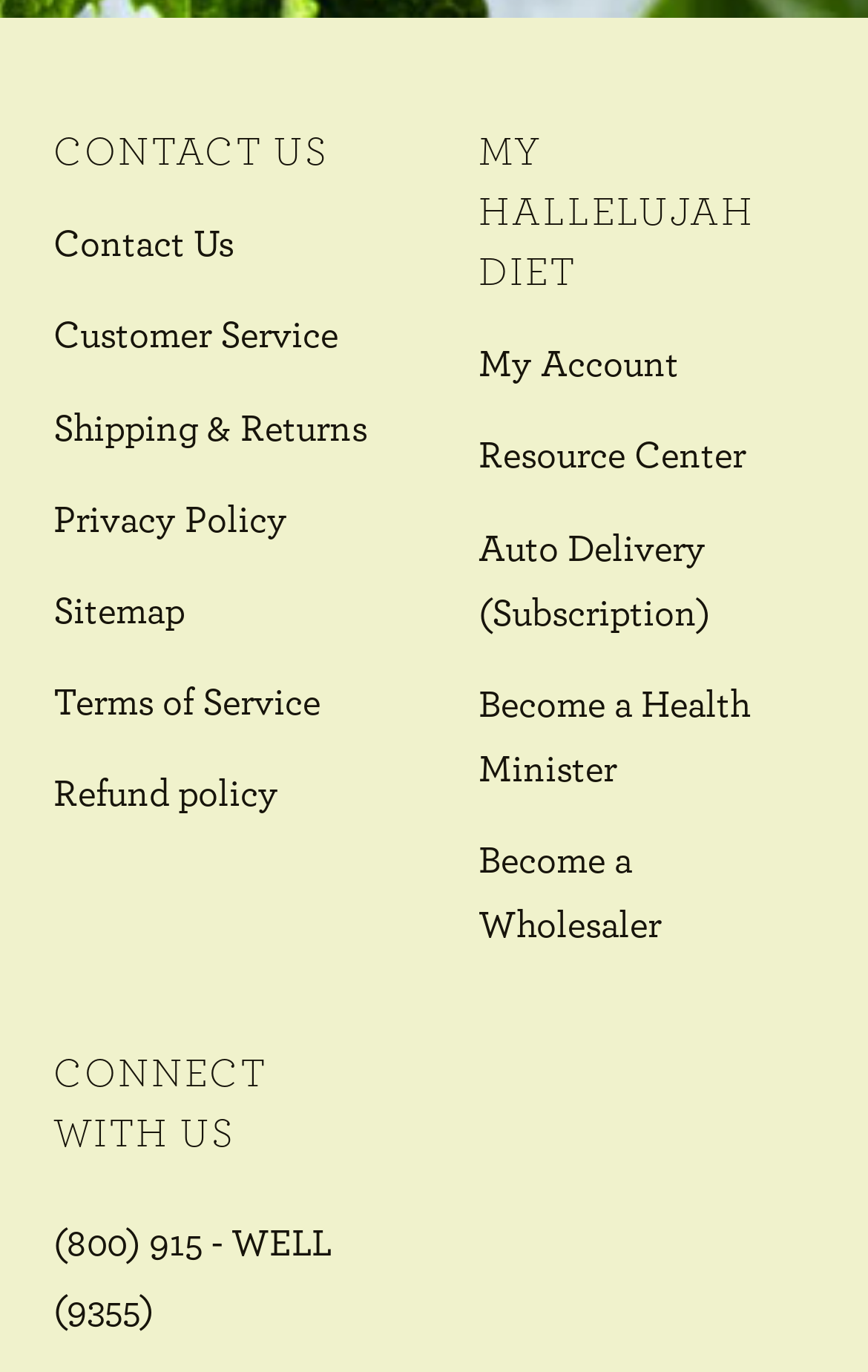Highlight the bounding box coordinates of the region I should click on to meet the following instruction: "Get in touch with us".

[0.062, 0.893, 0.382, 0.968]